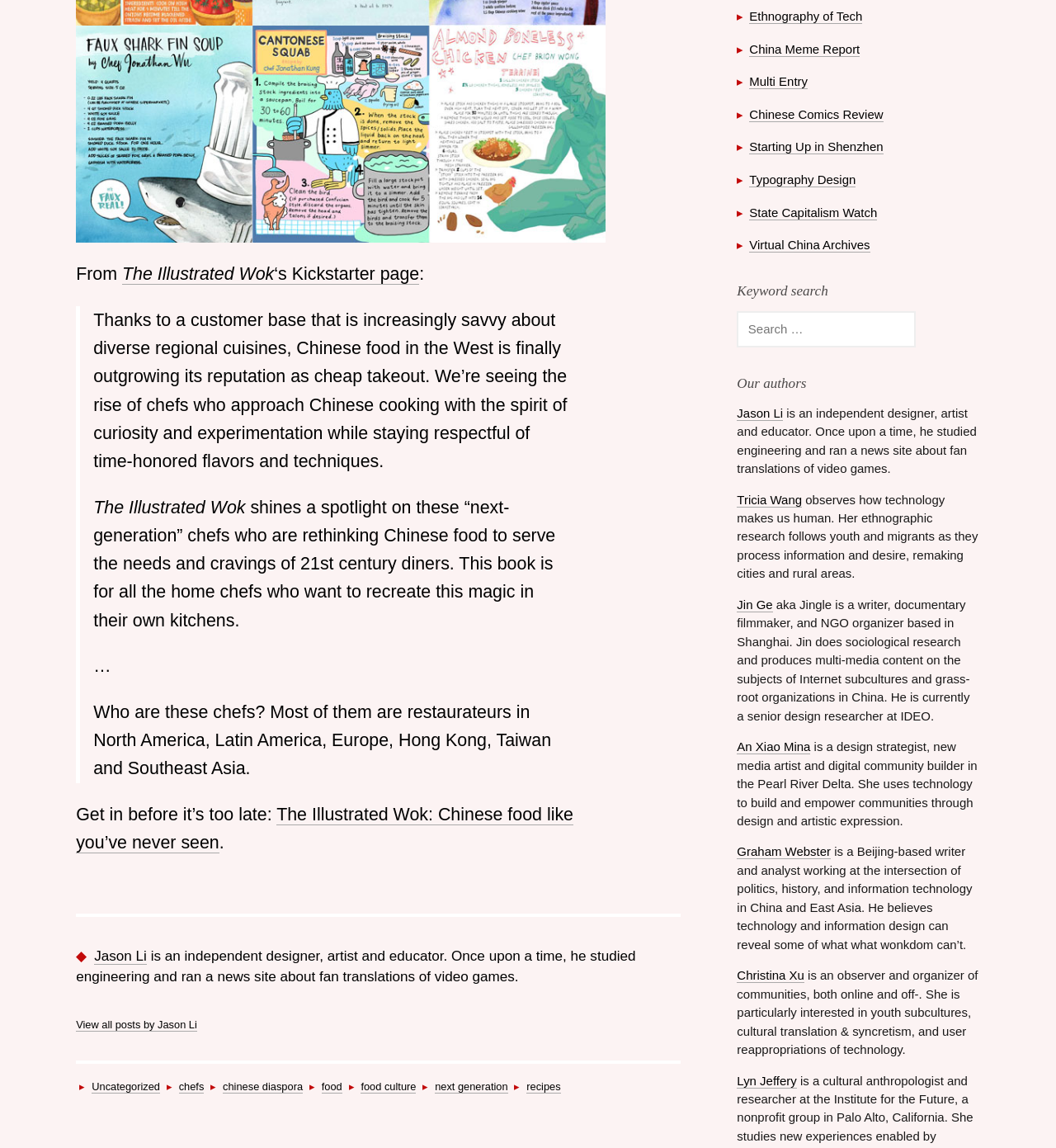Ascertain the bounding box coordinates for the UI element detailed here: "recipes". The coordinates should be provided as [left, top, right, bottom] with each value being a float between 0 and 1.

[0.499, 0.941, 0.531, 0.953]